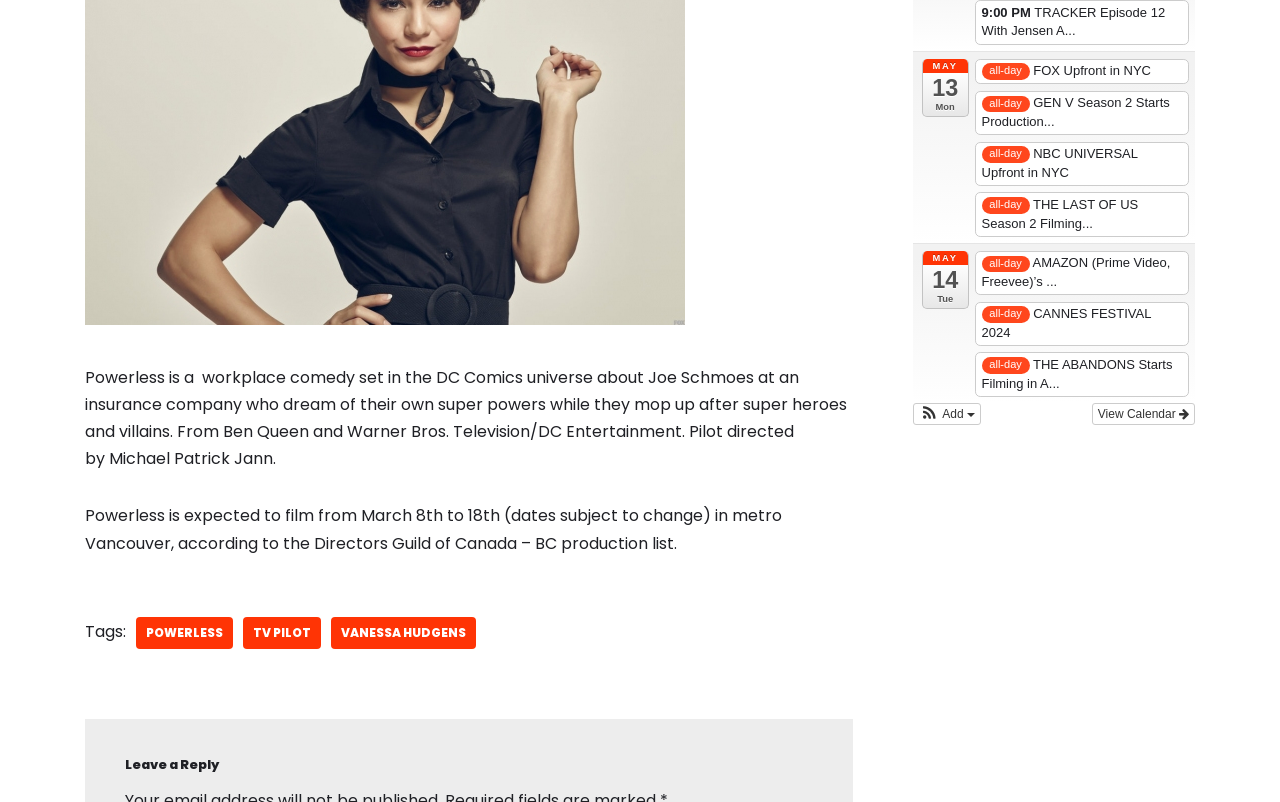What is the name of the TV pilot?
Answer the question with a single word or phrase derived from the image.

Powerless